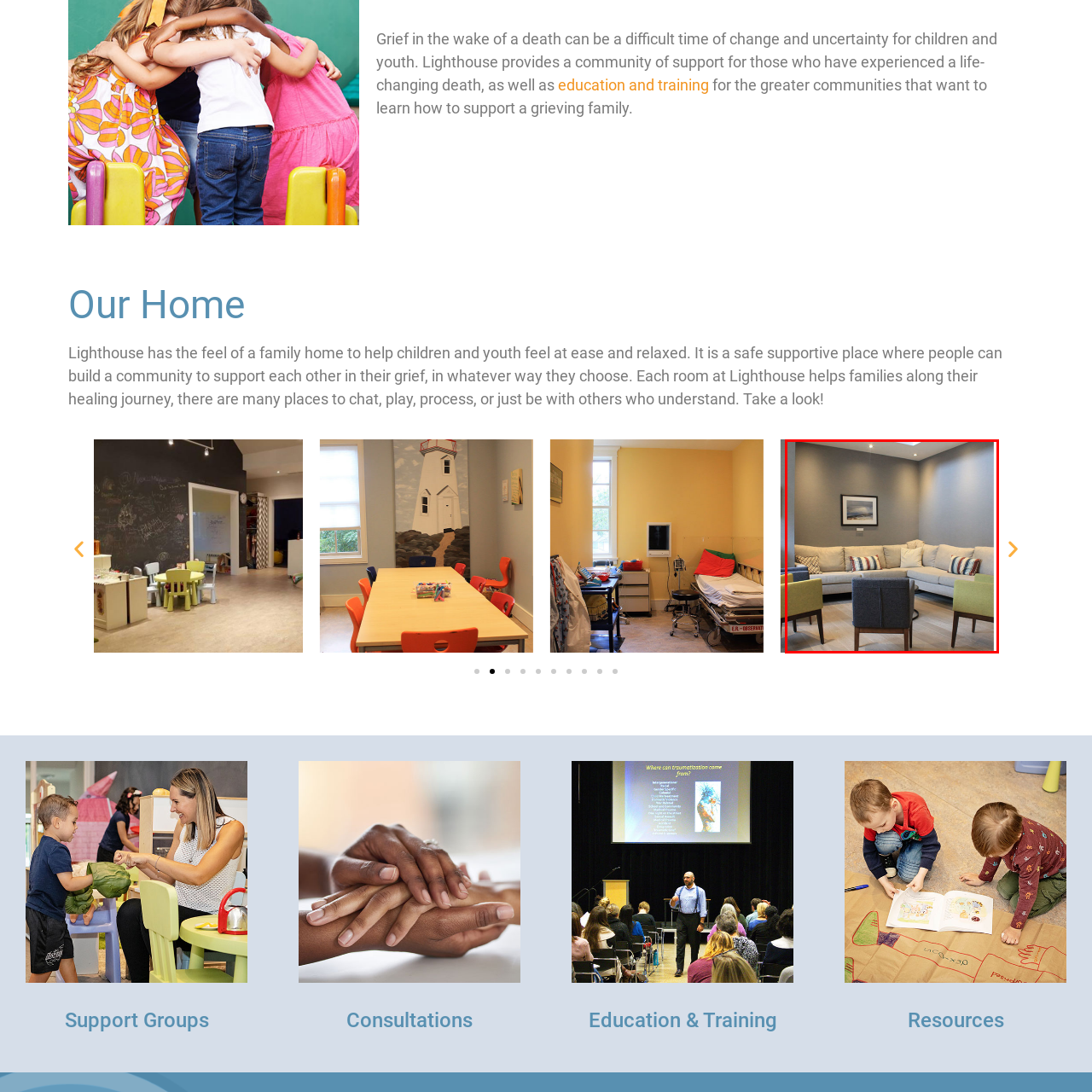Examine the image highlighted by the red boundary, What is the dominant color of the walls? Provide your answer in a single word or phrase.

Gray